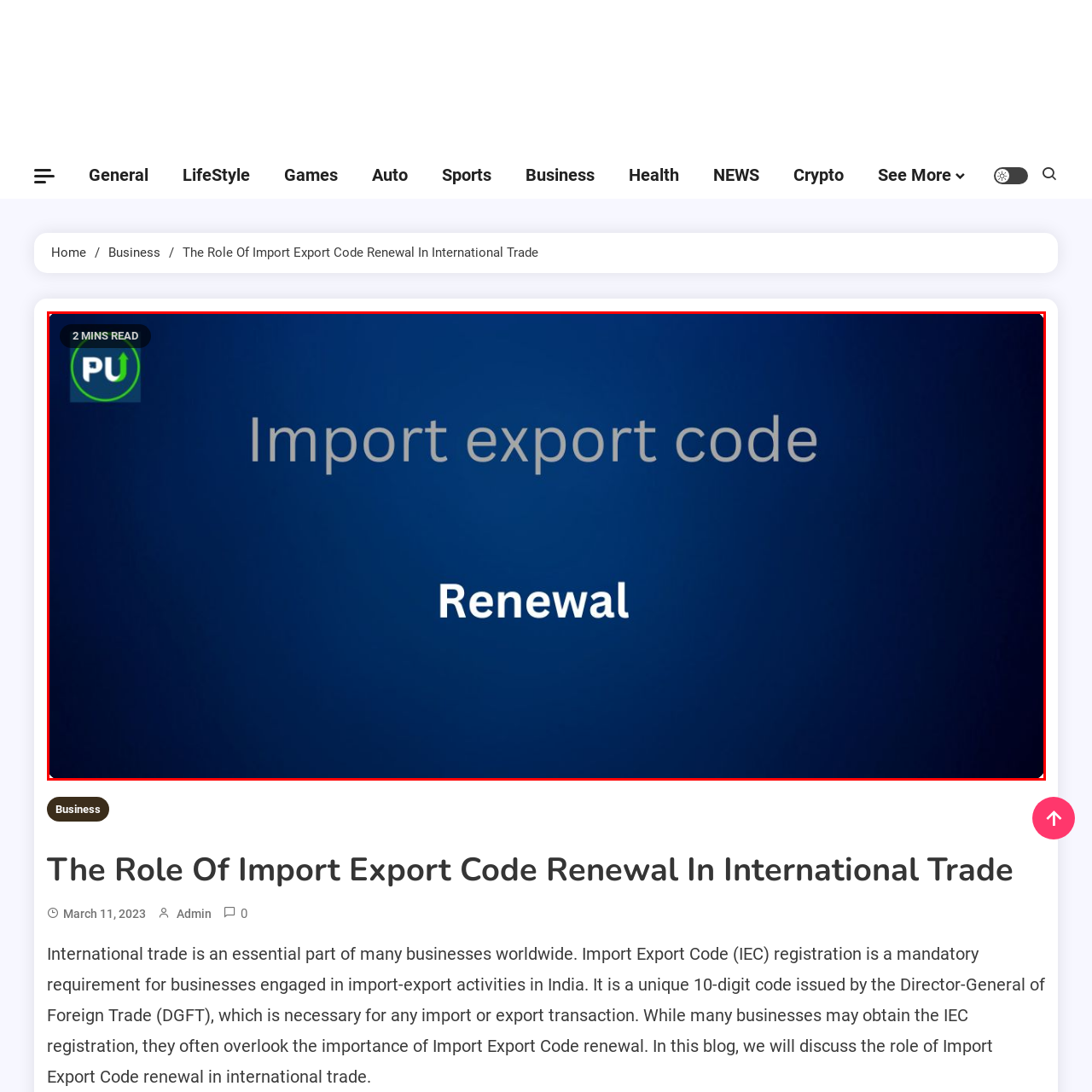Identify the content inside the red box and answer the question using a brief word or phrase: How long does it take to read the content?

2 MINS READ